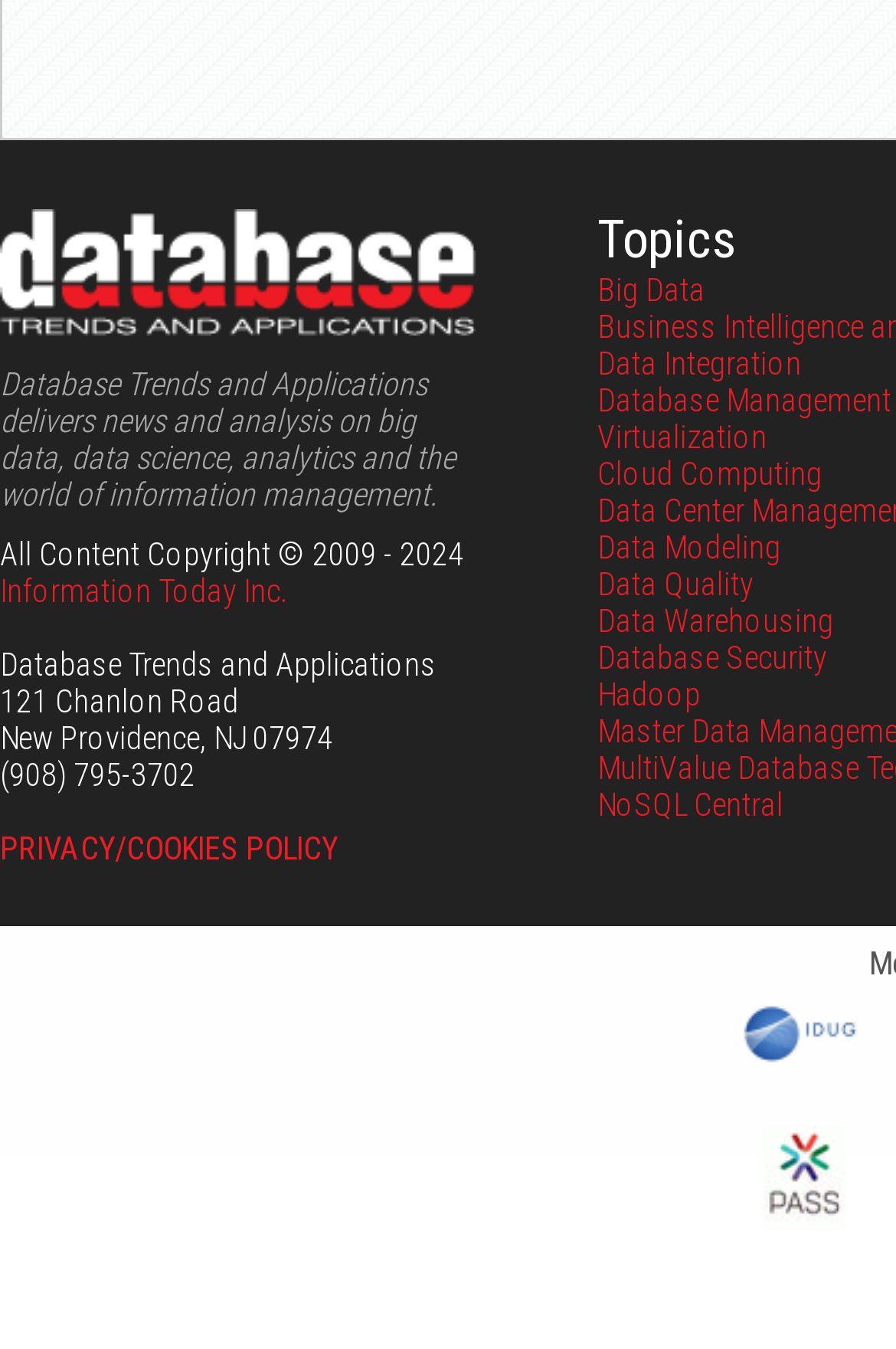What is the phone number of the company?
Look at the image and answer the question with a single word or phrase.

(908) 795-3702